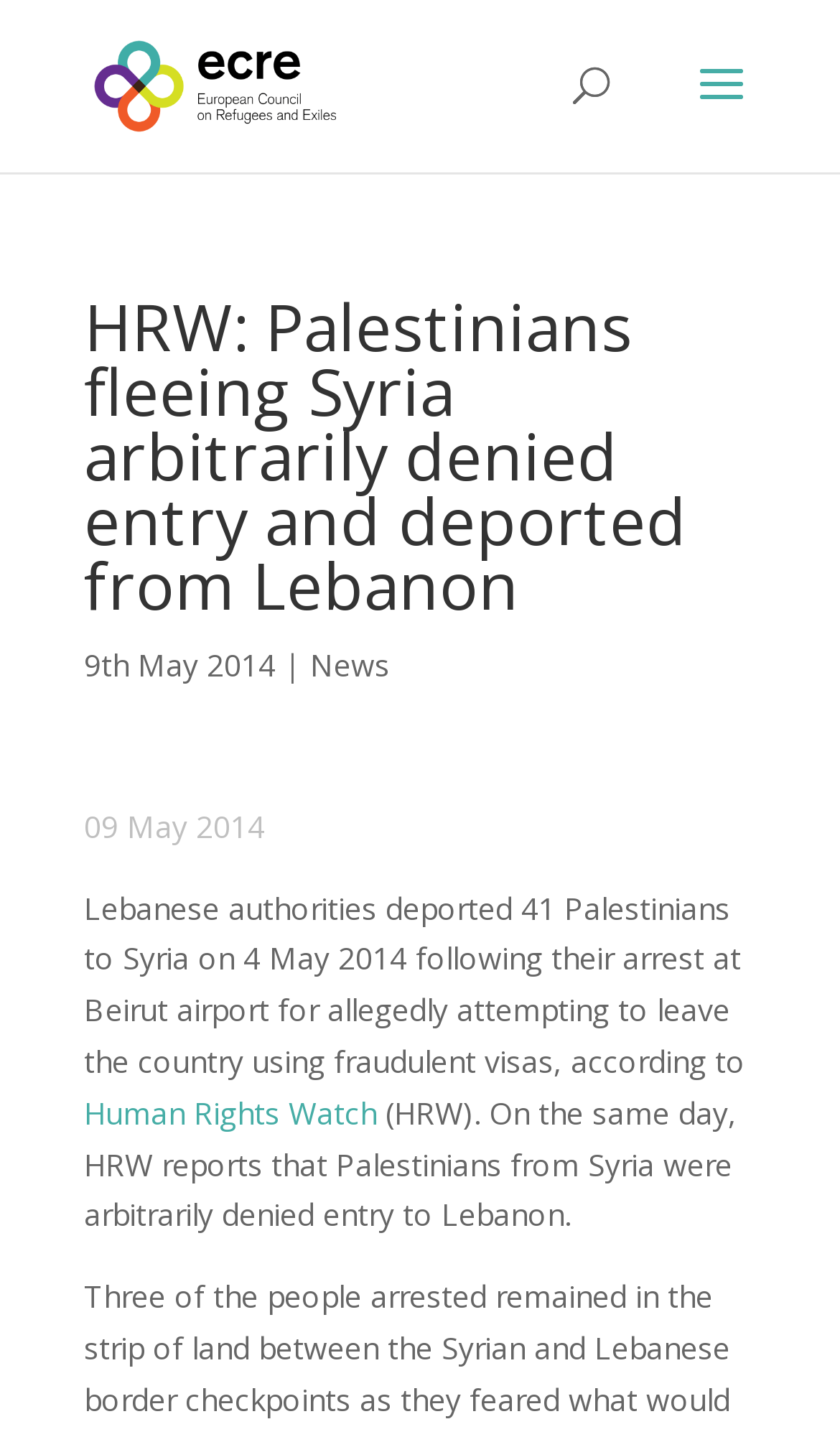Locate the UI element described by News in the provided webpage screenshot. Return the bounding box coordinates in the format (top-left x, top-left y, bottom-right x, bottom-right y), ensuring all values are between 0 and 1.

[0.369, 0.448, 0.464, 0.477]